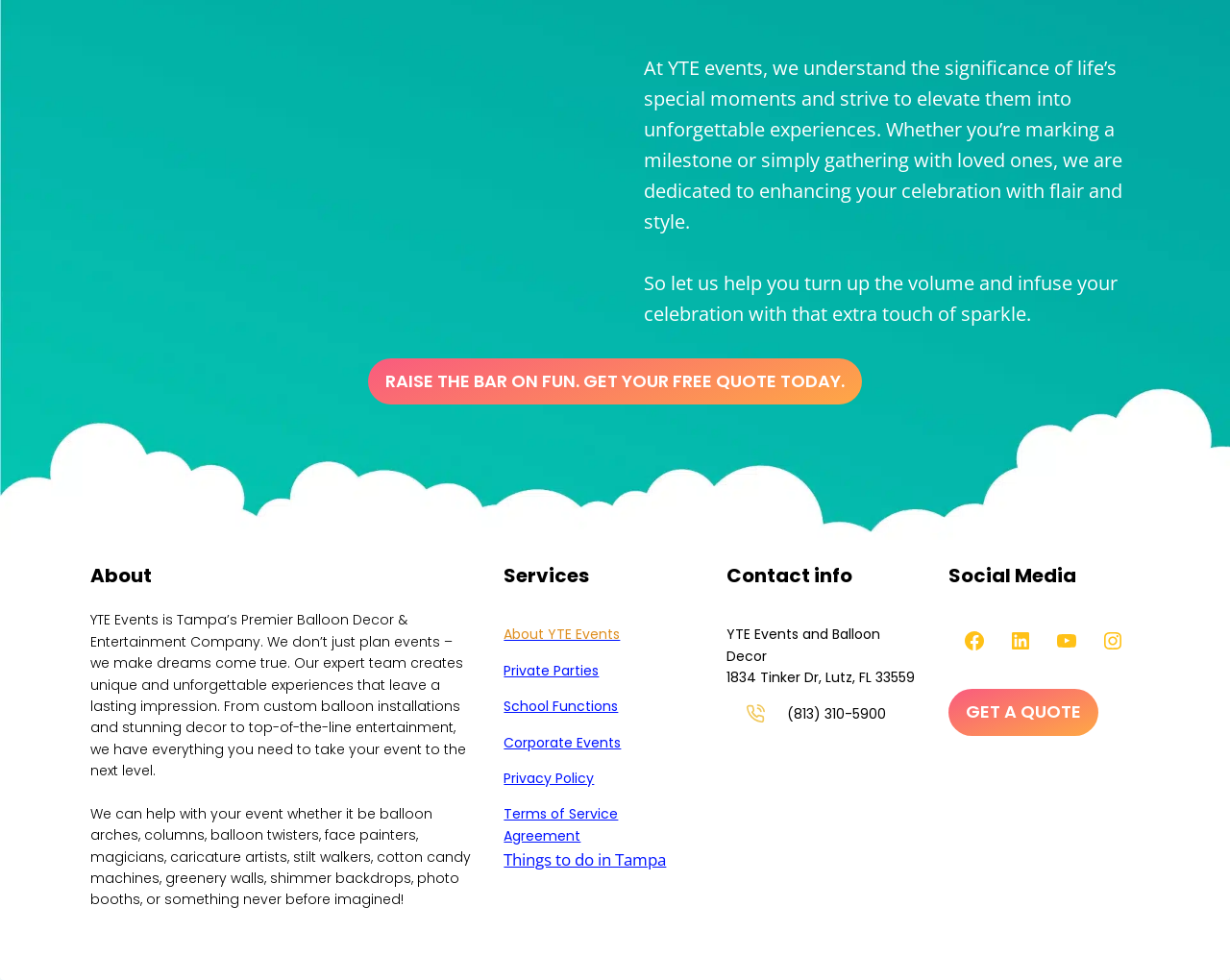Pinpoint the bounding box coordinates of the element you need to click to execute the following instruction: "Get a quote for an event". The bounding box should be represented by four float numbers between 0 and 1, in the format [left, top, right, bottom].

[0.771, 0.703, 0.893, 0.751]